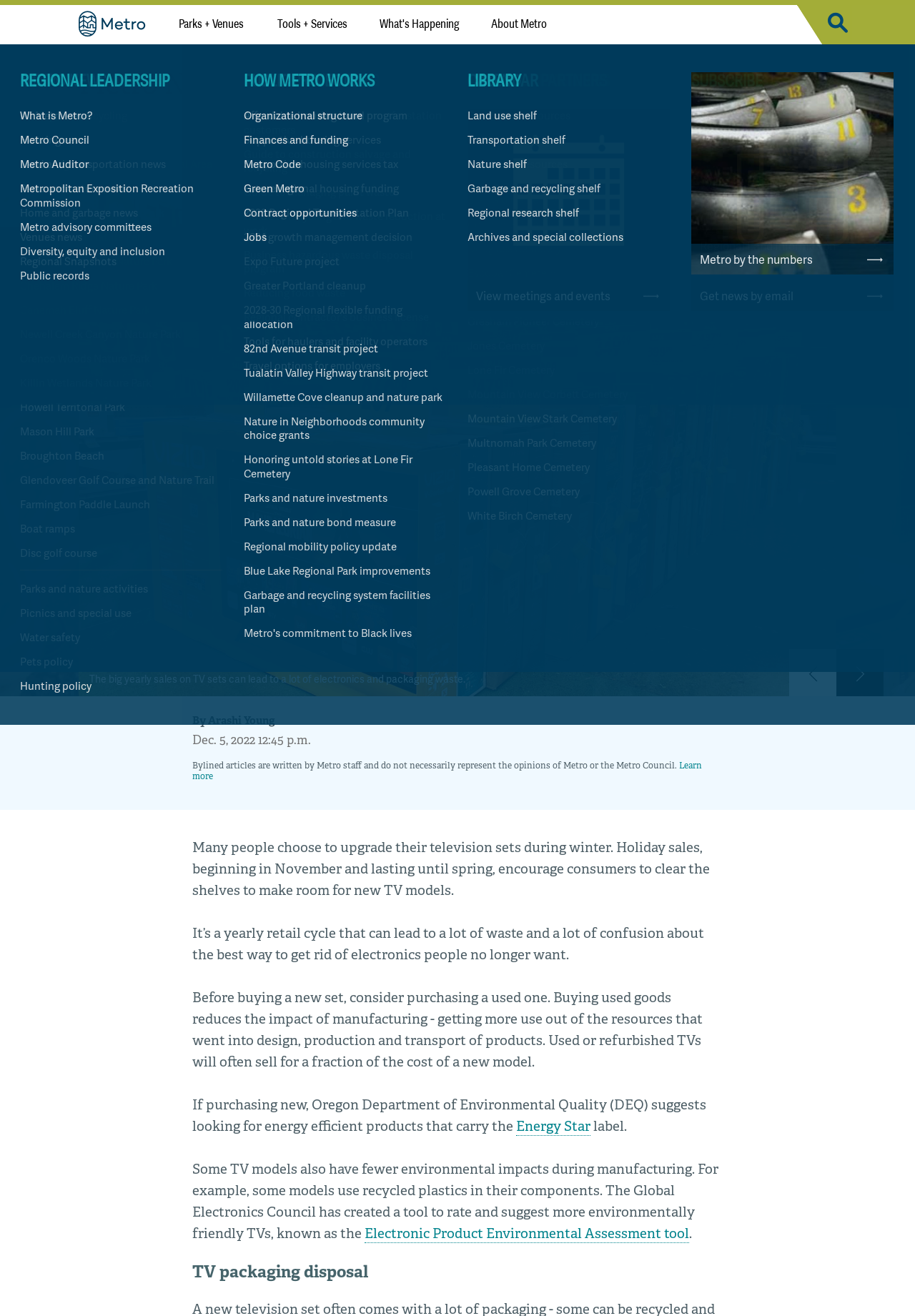Summarize the webpage with a detailed and informative caption.

The webpage is about television waste and disposal tips, specifically focusing on the environmental impact of buying new TVs and how to reduce waste. At the top of the page, there is a navigation menu with links to "Parks + Venues", "Tools + Services", "What's Happening", and "About Metro". Below the navigation menu, there is a search form with a text box and a "Search" button.

The main content of the page is divided into sections. The first section has a heading "Television waste and disposal tips" and features an image of 18 boxes of new televisions on a sales floor. Below the image, there is a paragraph of text discussing the environmental impact of buying new TVs during holiday sales.

The next section has a heading with the author's name and date, followed by a paragraph of text discussing the yearly retail cycle of TVs and how it leads to waste and confusion about disposal. The section also includes a link to "Learn more" about bylined articles.

The following sections provide tips on how to reduce waste when buying a new TV, such as considering purchasing a used one, looking for energy-efficient products, and checking the environmental impact of TV models during manufacturing. There are also links to external resources, such as the "Energy Star" label and the "Electronic Product Environmental Assessment tool".

At the bottom of the page, there is a section with a heading "TV packaging disposal", but it does not contain any text. Throughout the page, there are also links to "Metro News" and "Subscribe" to receive news by email.